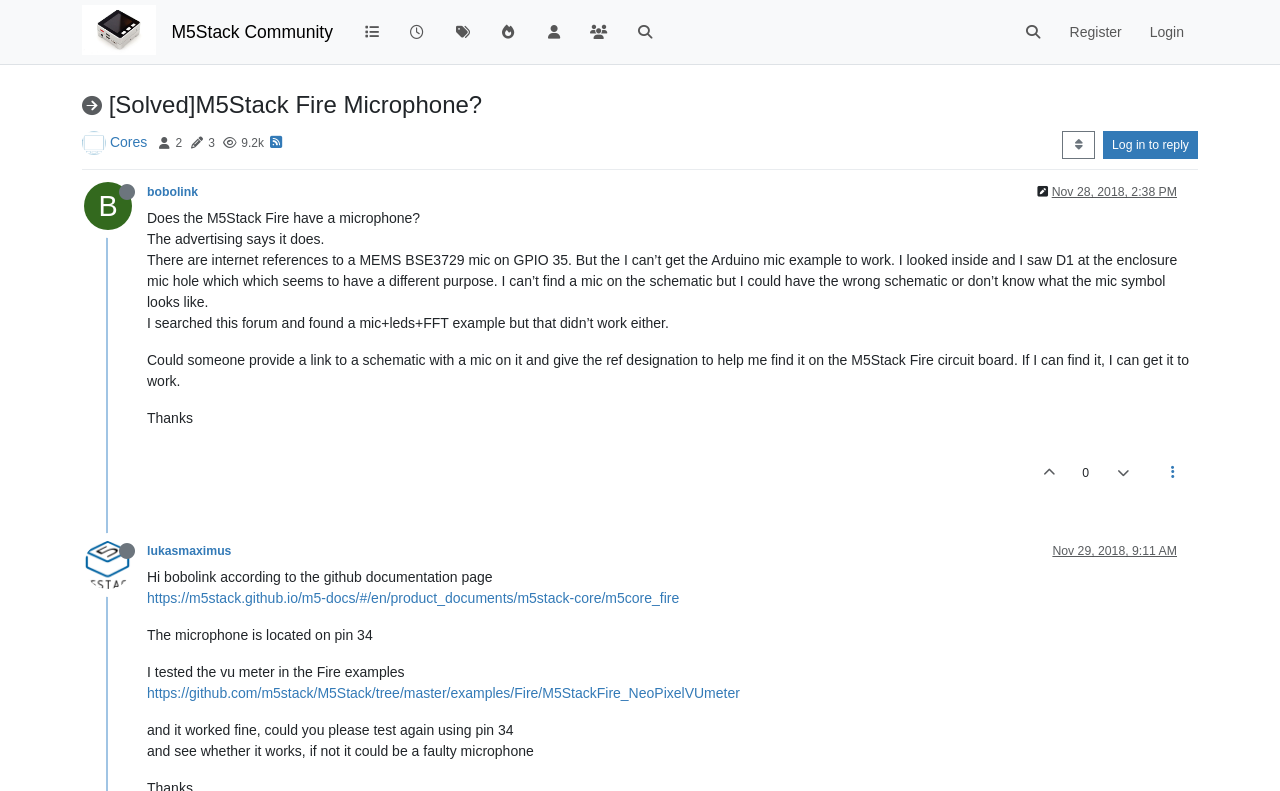What is the purpose of the pin 34 on the M5Stack Fire?
Look at the image and provide a detailed response to the question.

According to the discussion, the microphone is located on pin 34 of the M5Stack Fire, as mentioned by lukasmaximus in their response.